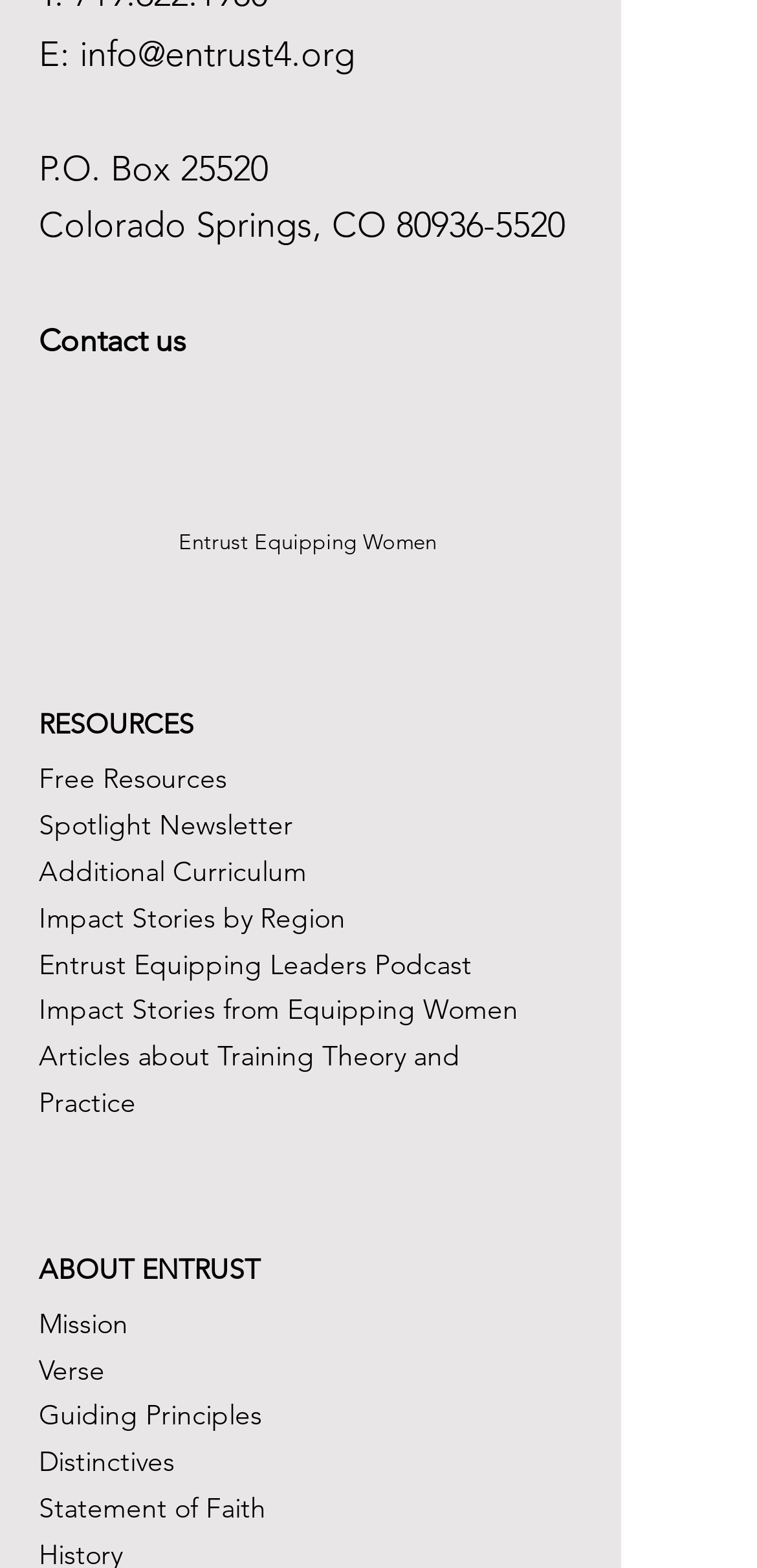Identify the bounding box coordinates for the region to click in order to carry out this instruction: "Explore Free Resources". Provide the coordinates using four float numbers between 0 and 1, formatted as [left, top, right, bottom].

[0.051, 0.486, 0.3, 0.508]